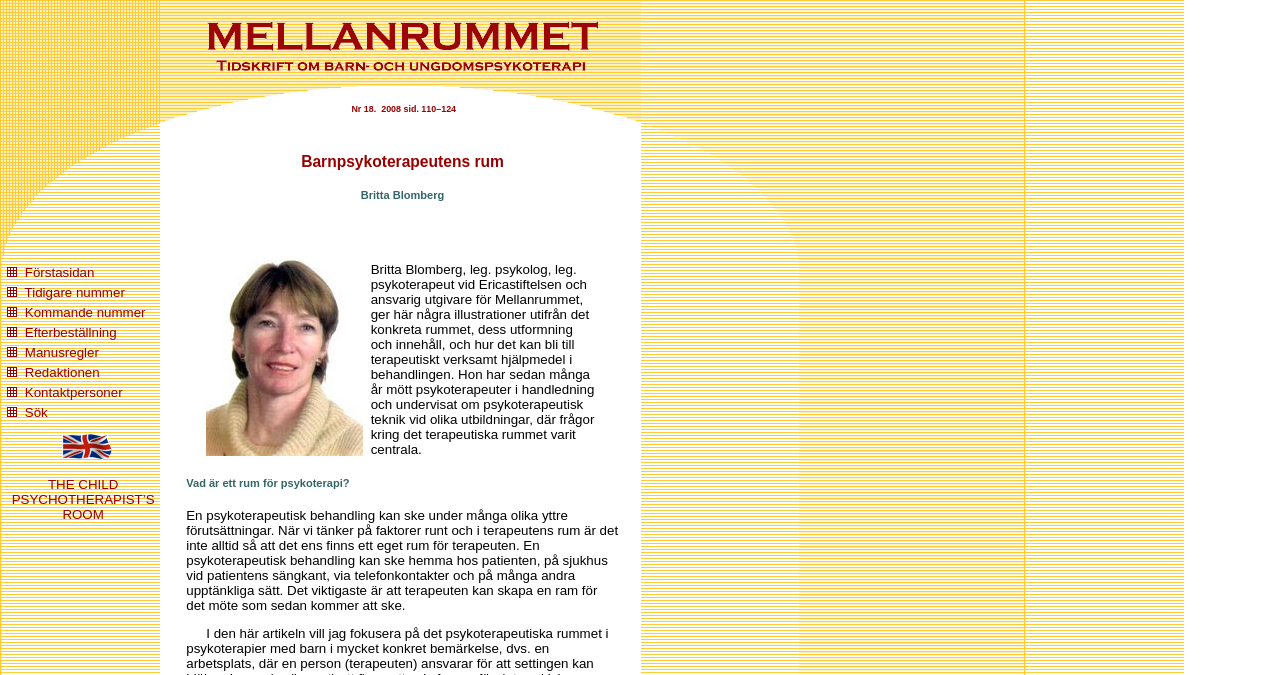Please specify the coordinates of the bounding box for the element that should be clicked to carry out this instruction: "Click on the link Efterbeställning". The coordinates must be four float numbers between 0 and 1, formatted as [left, top, right, bottom].

[0.019, 0.481, 0.091, 0.504]